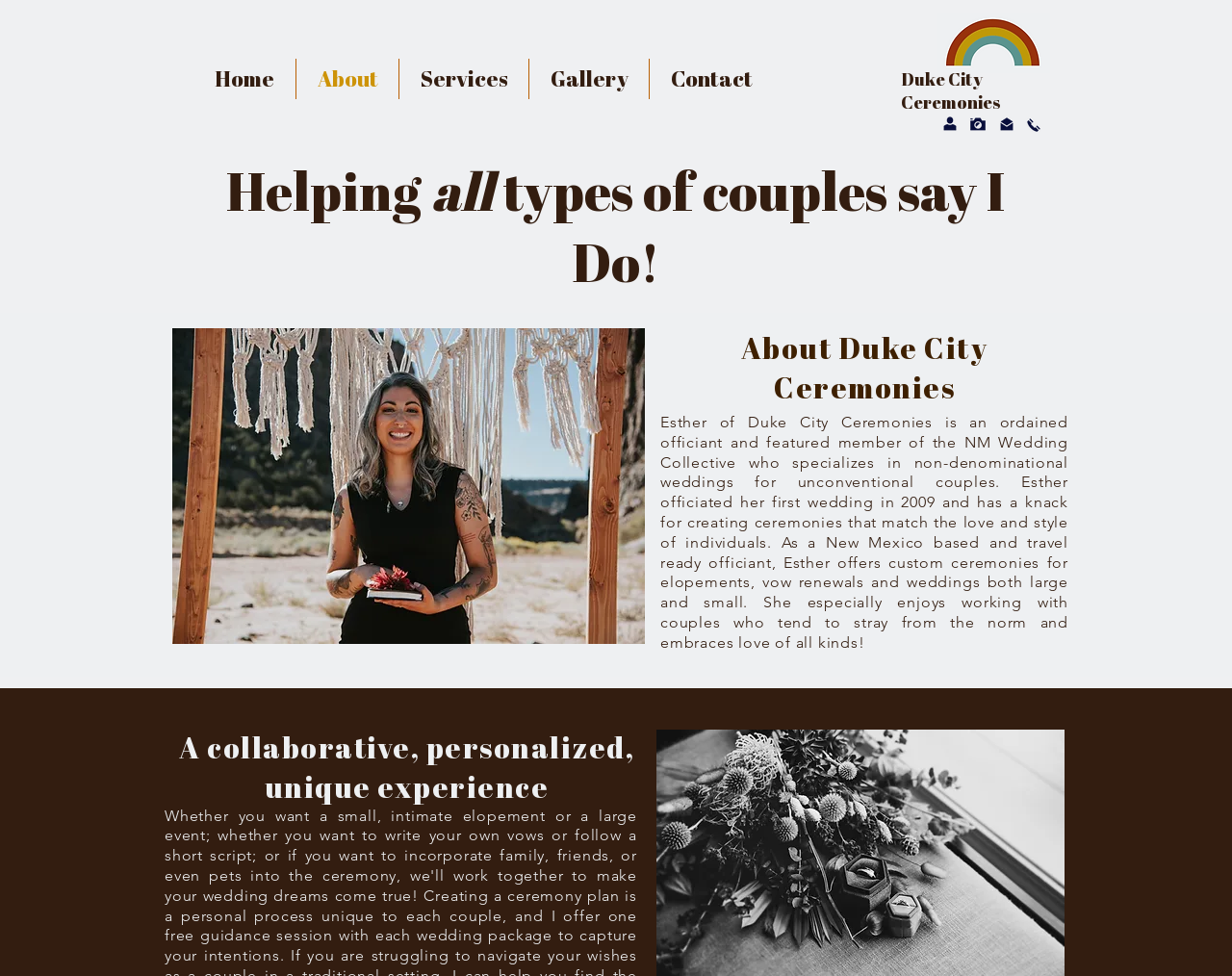Craft a detailed narrative of the webpage's structure and content.

The webpage is about Duke City Ceremonies, a wedding officiant service specializing in non-denominational weddings for unconventional couples. At the top left of the page, there is a navigation menu with links to different sections of the website, including Home, About, Services, Gallery, and Contact. 

To the right of the navigation menu, there is a logo of Duke City Ceremonies, featuring a rainbow-colored design. Below the logo, there is a heading that reads "Duke City Ceremonies" in a prominent font. 

On the left side of the page, there is a large image of Esther, the ordained officiant, smiling and holding her wedding script in front of a macrame backdrop in a desert field. Above the image, there is a heading that reads "Helping all types of couples say I Do!" 

To the right of Esther's image, there is a section with a heading "About Duke City Ceremonies" and a paragraph of text that describes Esther's services and specialties. The text explains that Esther offers custom ceremonies for elopements, vow renewals, and weddings of all sizes, and that she particularly enjoys working with couples who don't conform to traditional norms.

Below Esther's image, there is another heading that reads "A collaborative, personalized, unique experience".